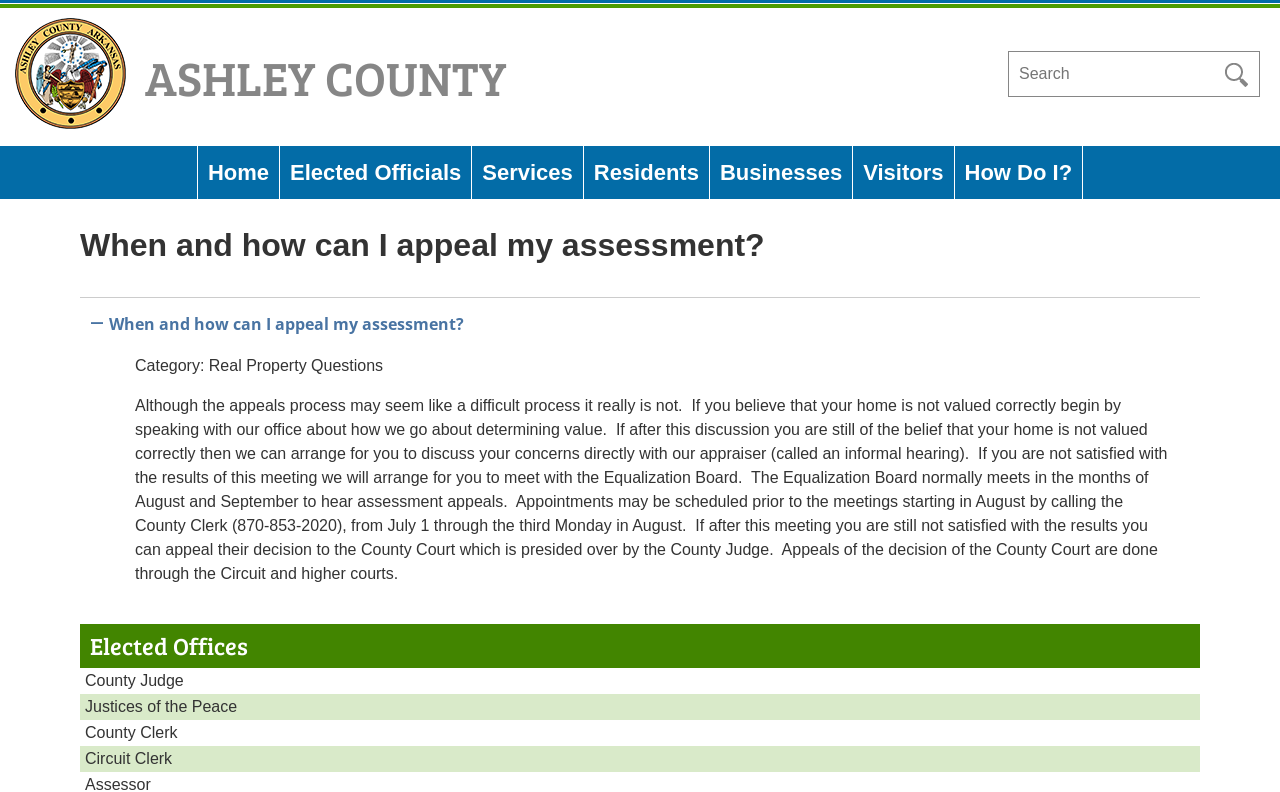Find the bounding box coordinates of the clickable area required to complete the following action: "Search in the website".

[0.788, 0.064, 0.984, 0.122]